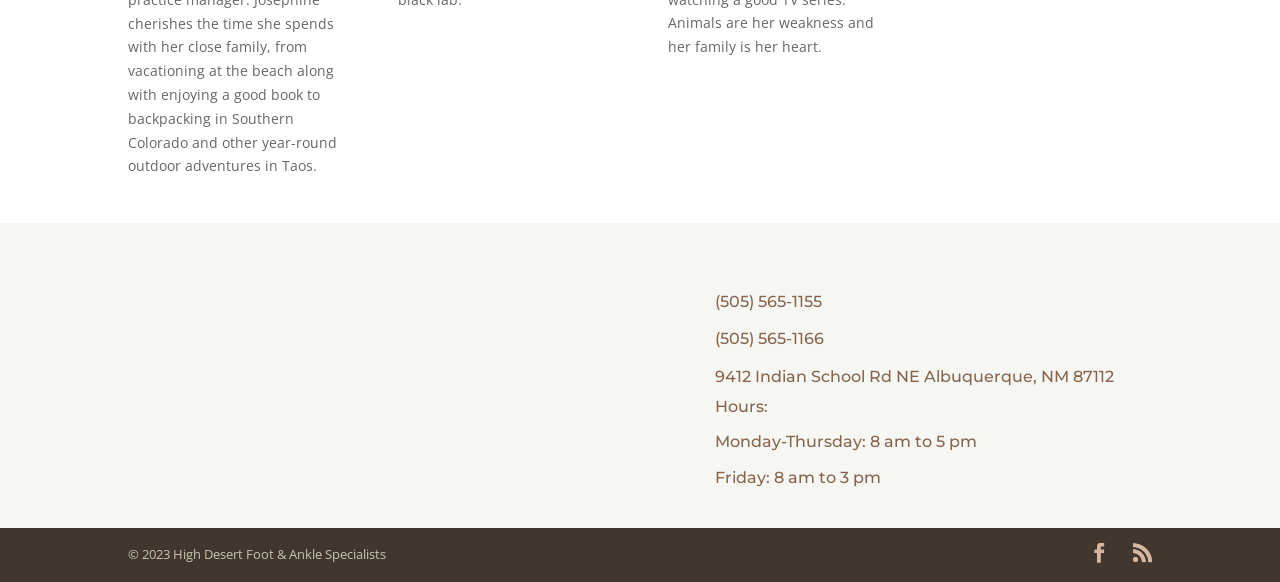How many links are present in the footer section?
Using the visual information, reply with a single word or short phrase.

3